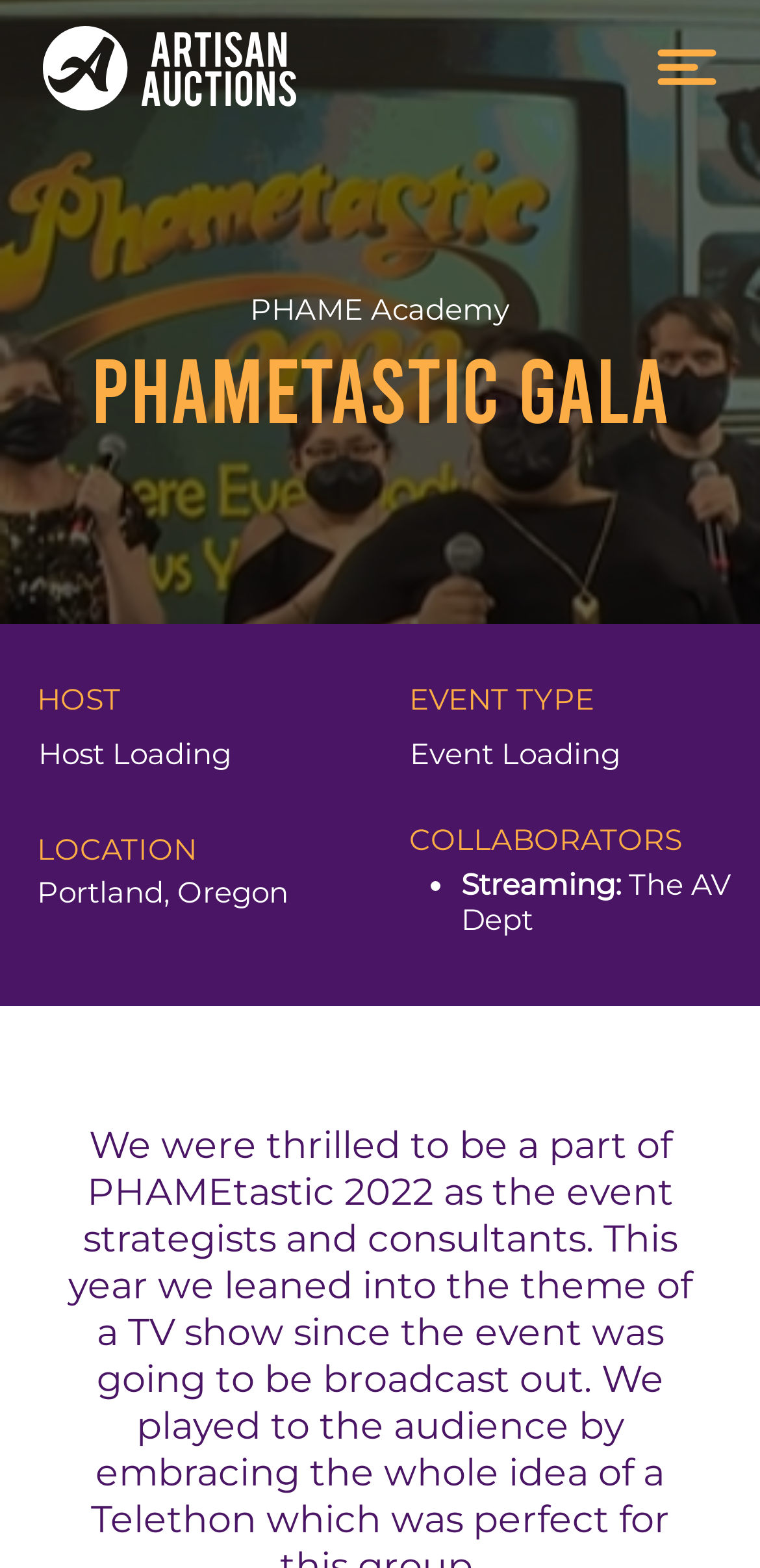Using the information in the image, could you please answer the following question in detail:
What is the name of the academy?

I found the answer by looking at the top section of the webpage, which contains the name of the academy. The text 'PHAME Academy' is listed as the name of the academy.